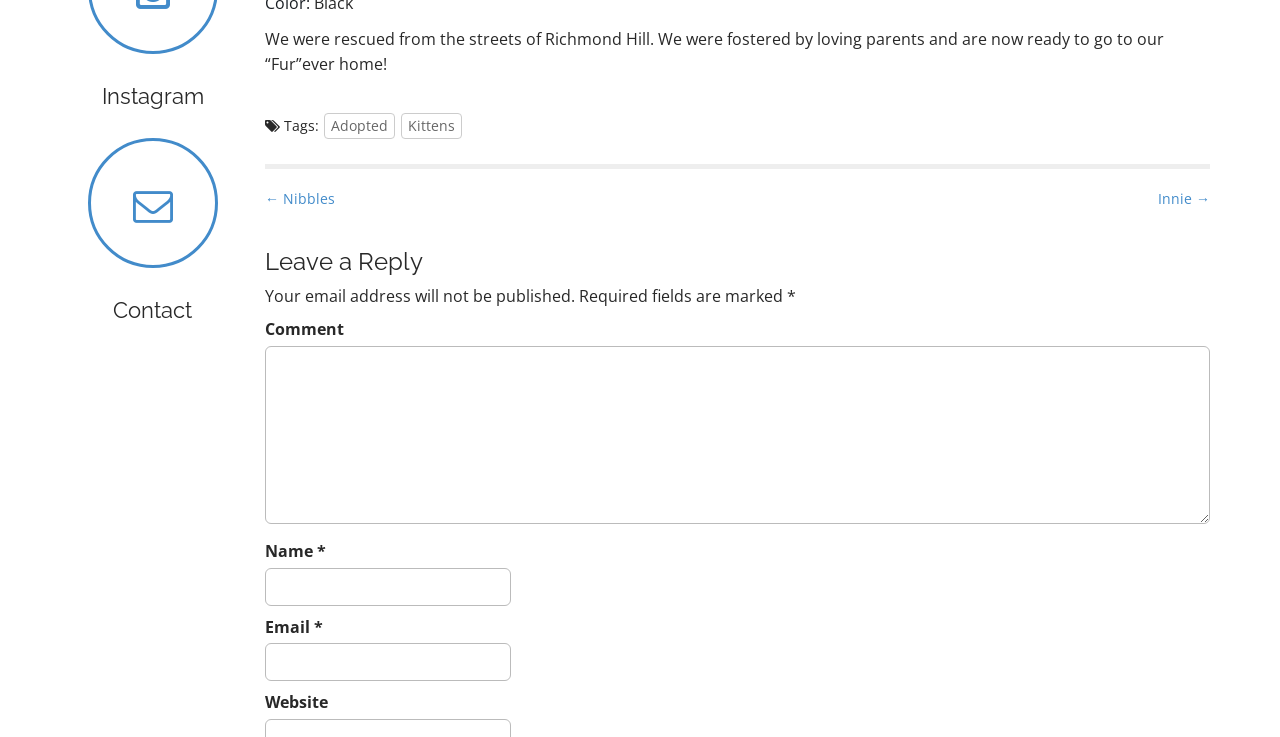Determine the bounding box for the HTML element described here: "parent_node: Name * name="author"". The coordinates should be given as [left, top, right, bottom] with each number being a float between 0 and 1.

[0.207, 0.77, 0.399, 0.822]